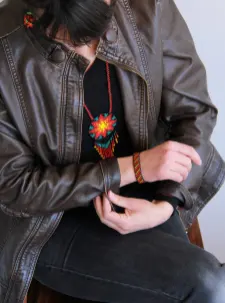What type of design is on the necklace?
Carefully analyze the image and provide a thorough answer to the question.

The caption describes the necklace as having a 'floral design', which indicates the type of design on the necklace.